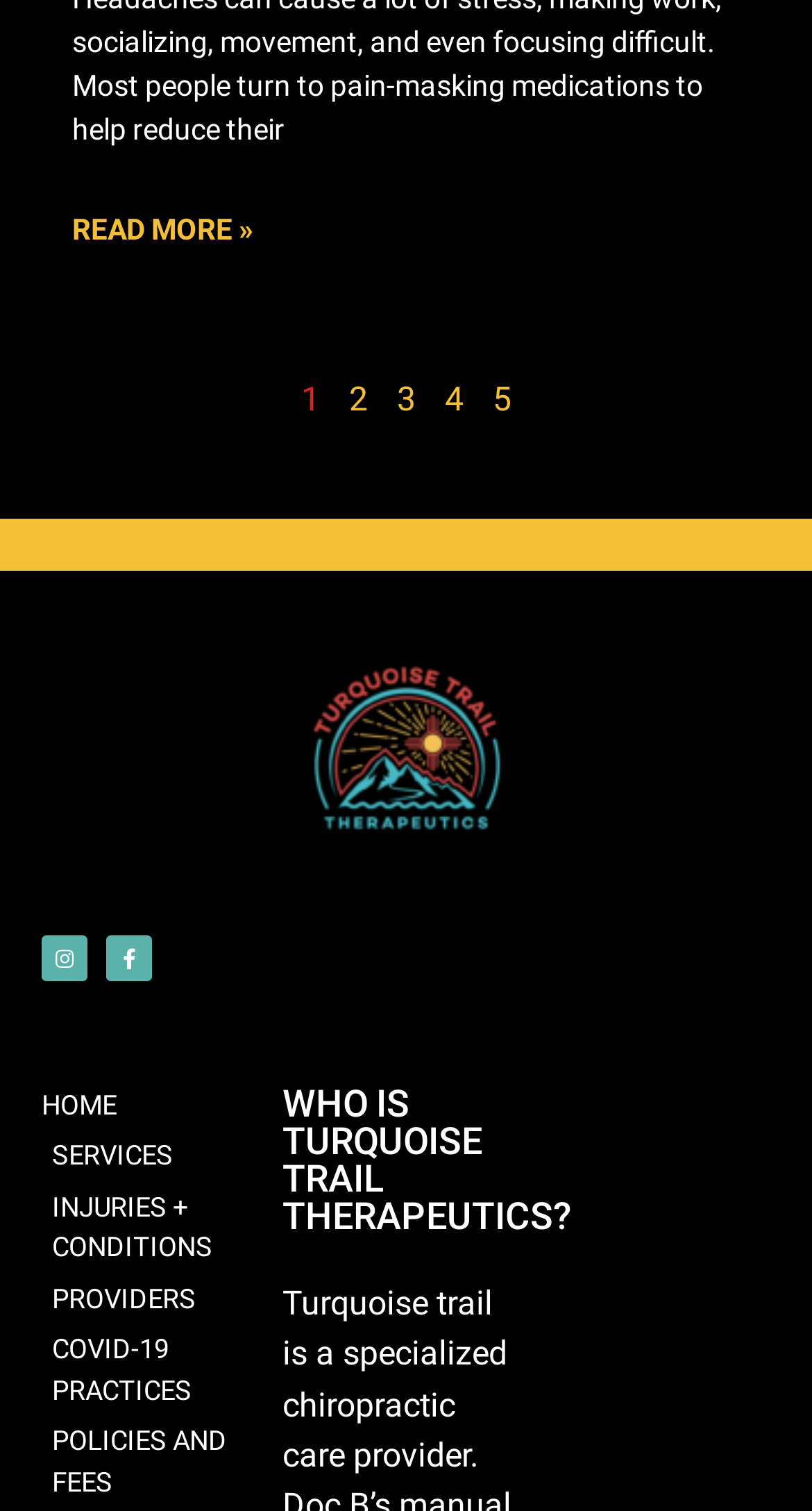Please provide a detailed answer to the question below by examining the image:
How many pagination links are there?

I counted the number of links under the 'Pagination' navigation element, which are 'Page 2', 'Page 3', 'Page 4', 'Page 5', and there are 5 links in total.